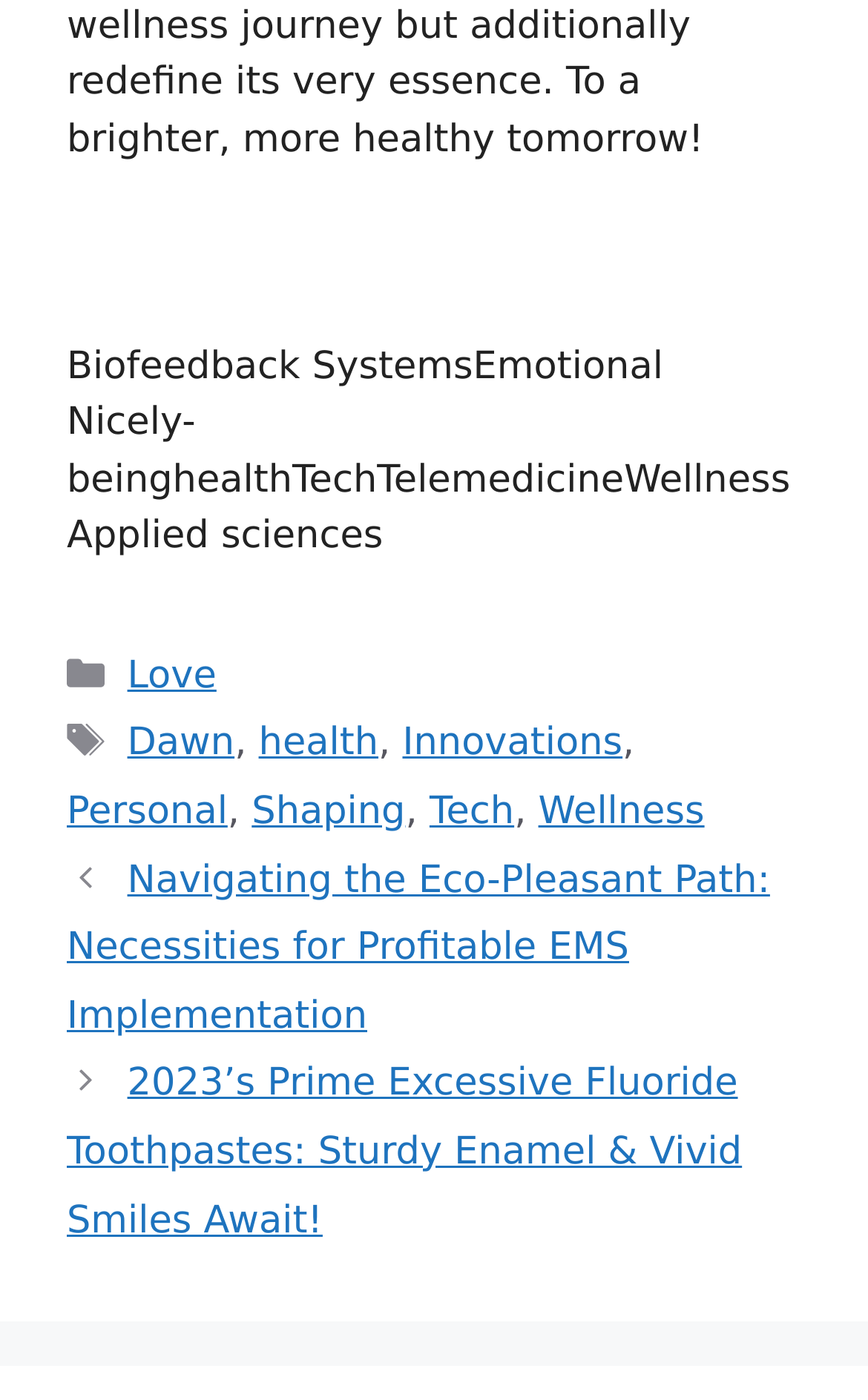How many posts are listed under 'Posts'?
Refer to the screenshot and answer in one word or phrase.

2